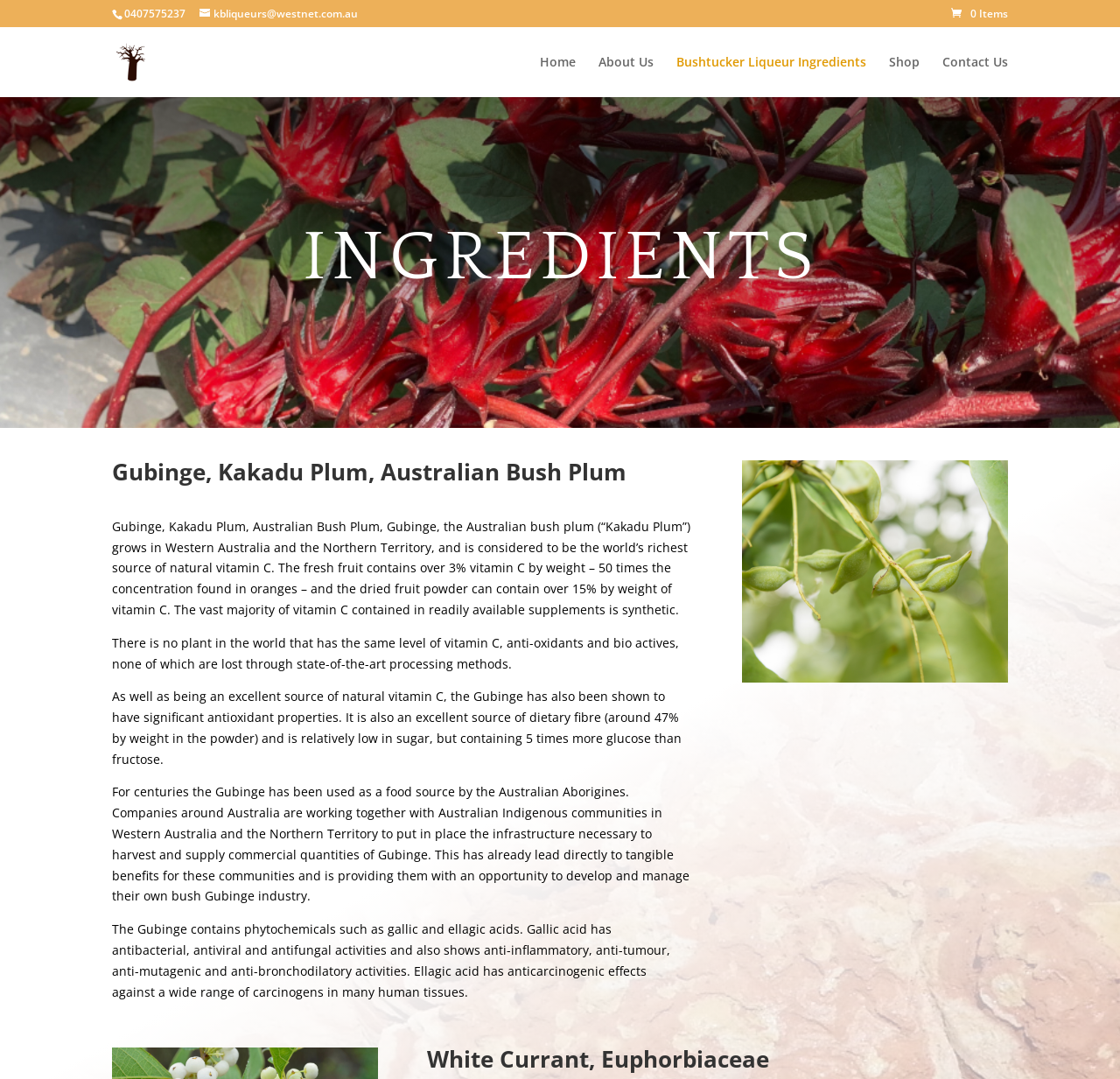Can you identify the bounding box coordinates of the clickable region needed to carry out this instruction: 'Click the 'Home' link'? The coordinates should be four float numbers within the range of 0 to 1, stated as [left, top, right, bottom].

None